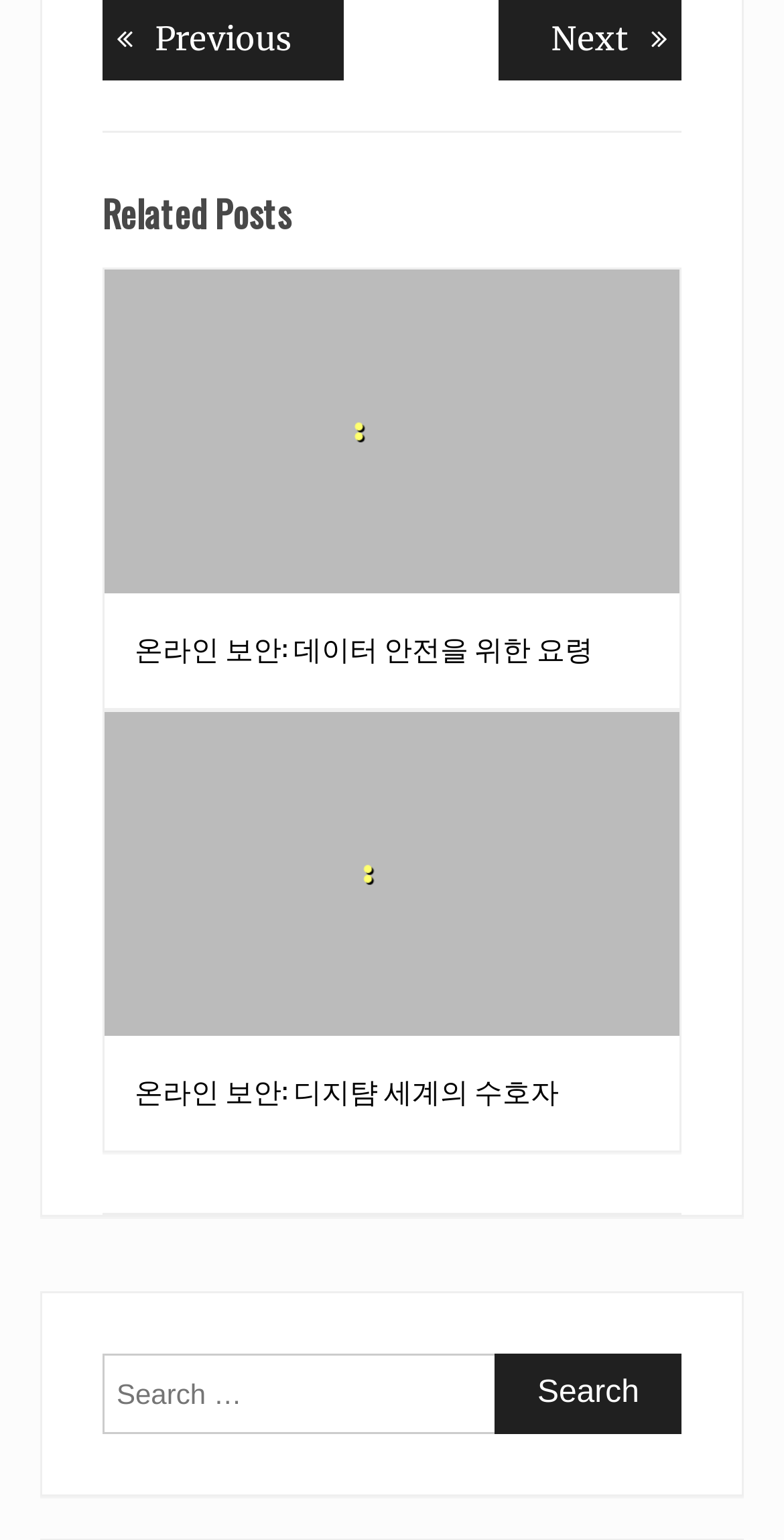How many related posts are there?
Using the visual information, reply with a single word or short phrase.

2